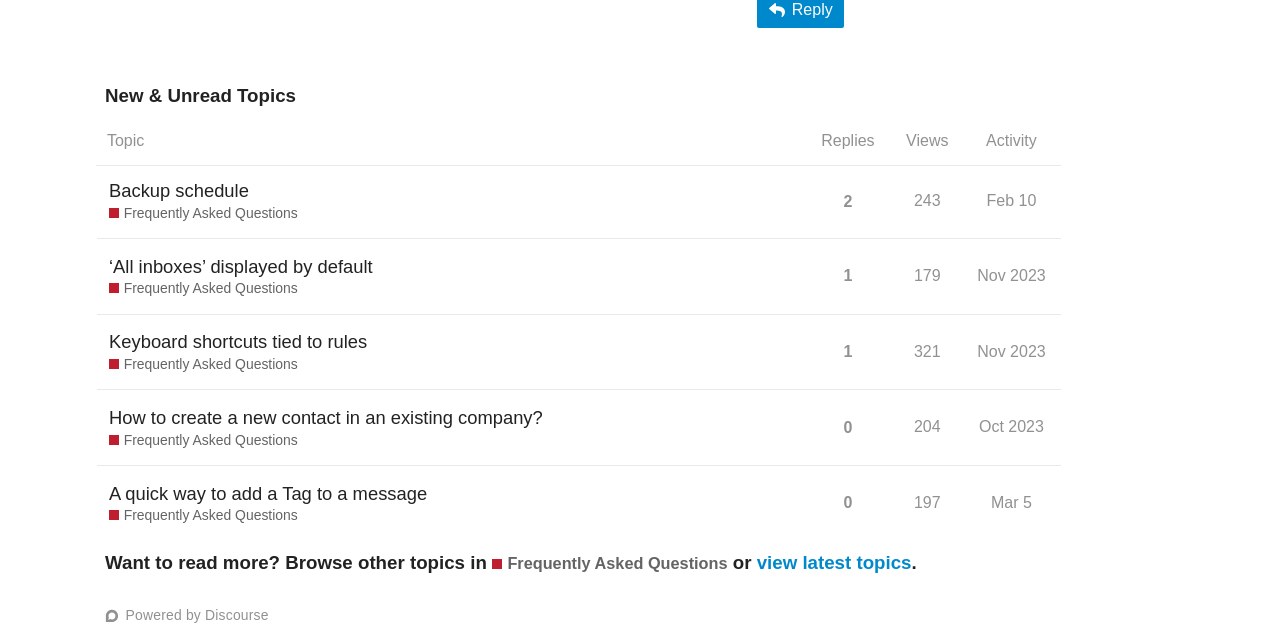Calculate the bounding box coordinates for the UI element based on the following description: "Keyboard shortcuts tied to rules". Ensure the coordinates are four float numbers between 0 and 1, i.e., [left, top, right, bottom].

[0.085, 0.497, 0.287, 0.577]